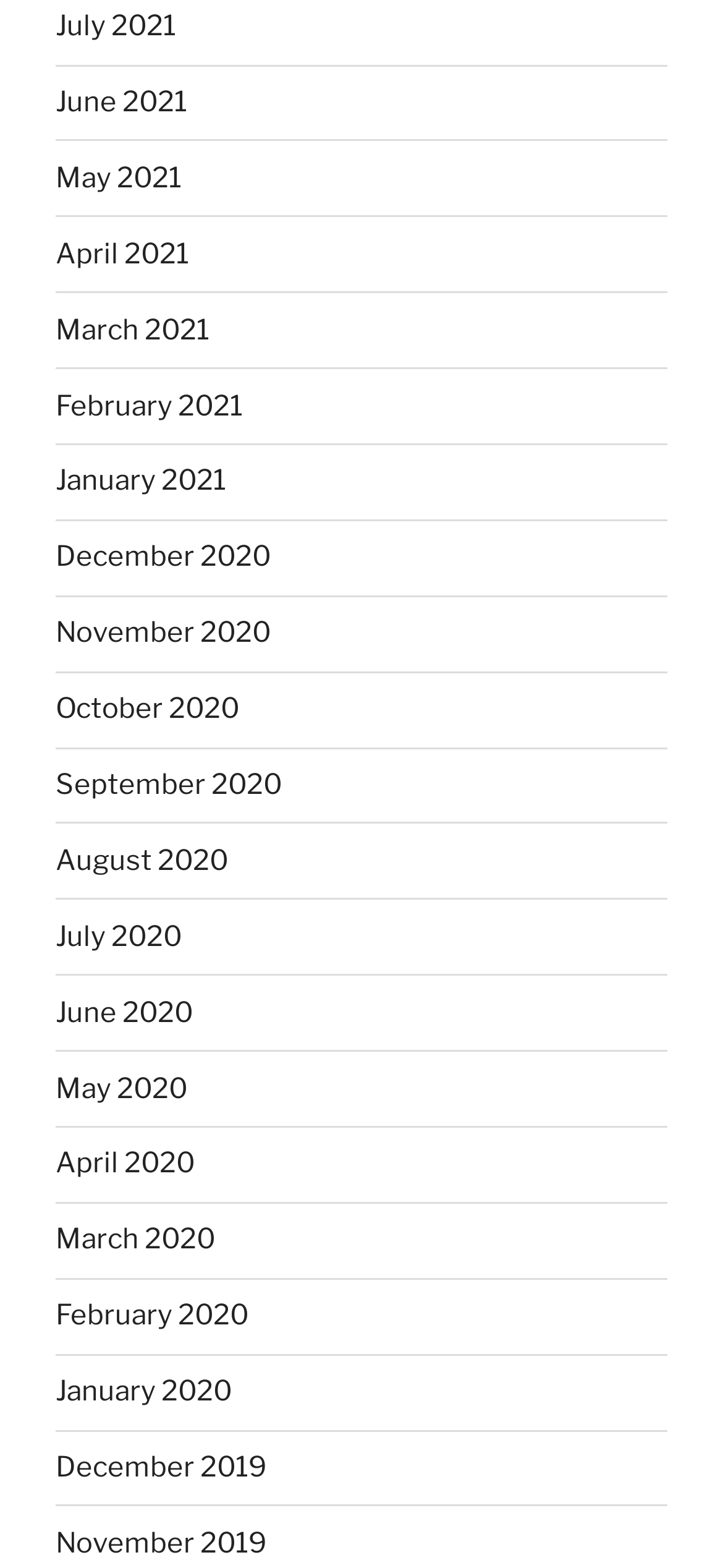Please locate the bounding box coordinates of the element that needs to be clicked to achieve the following instruction: "view June 2020". The coordinates should be four float numbers between 0 and 1, i.e., [left, top, right, bottom].

[0.077, 0.635, 0.267, 0.656]